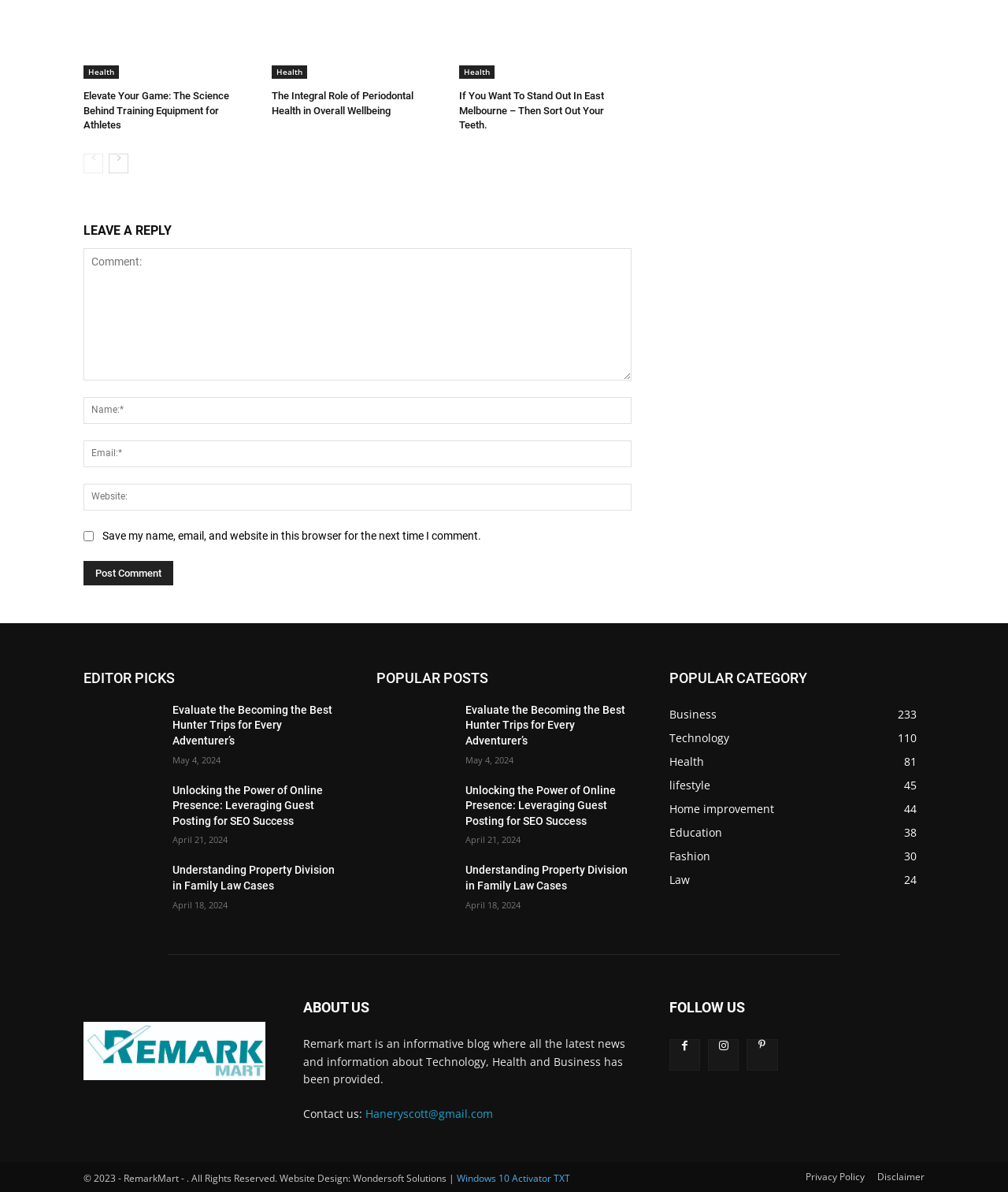Identify the bounding box coordinates for the UI element described as: "Home improvement44".

[0.664, 0.671, 0.768, 0.684]